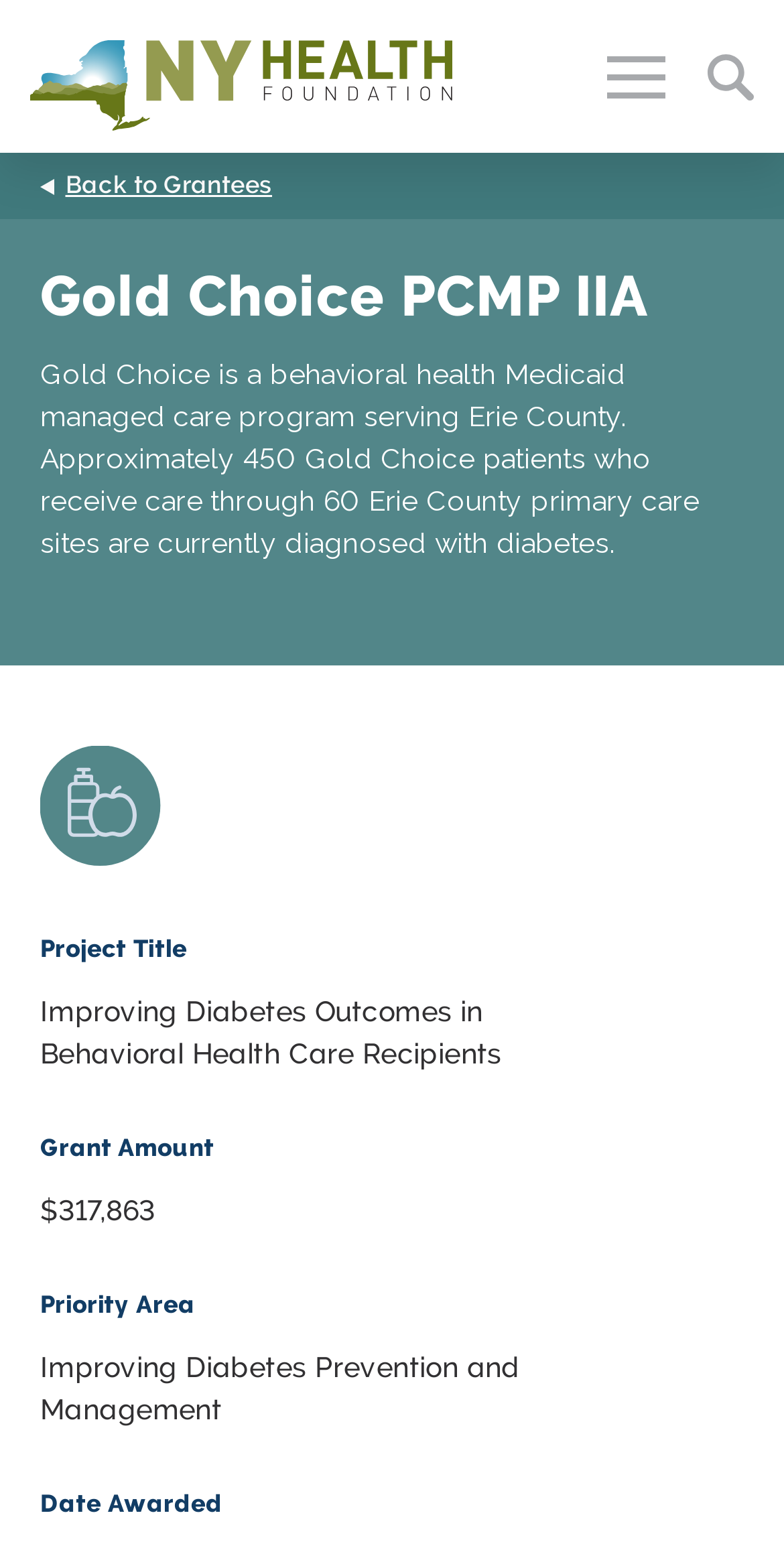Locate the bounding box of the user interface element based on this description: "alt="BeBetterBeYou"".

None